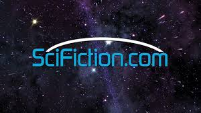Give a one-word or phrase response to the following question: What is the dominant theme of the image?

Science fiction